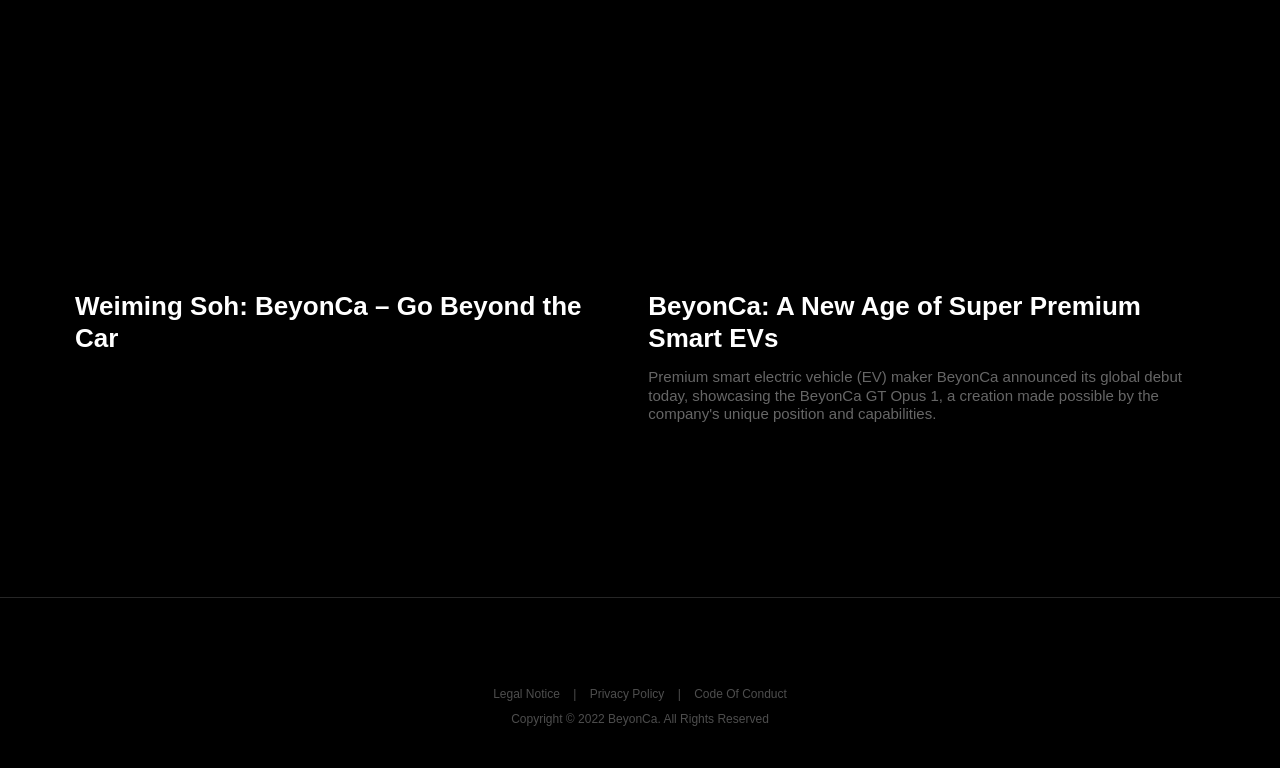What is the purpose of the 'Code Of Conduct' link?
Based on the image, answer the question with a single word or brief phrase.

To provide guidelines